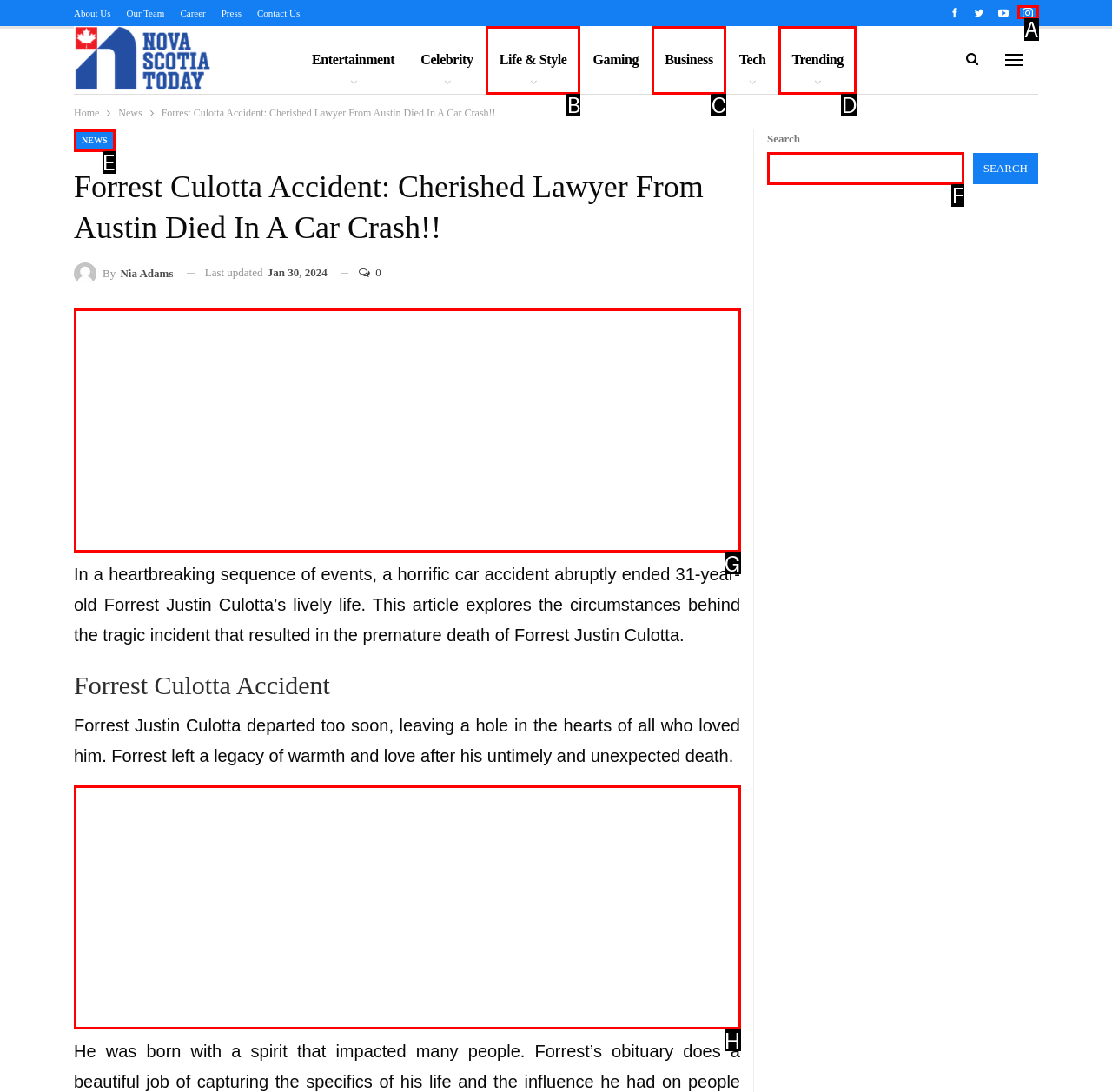Tell me which letter corresponds to the UI element that should be clicked to fulfill this instruction: Search for something
Answer using the letter of the chosen option directly.

F